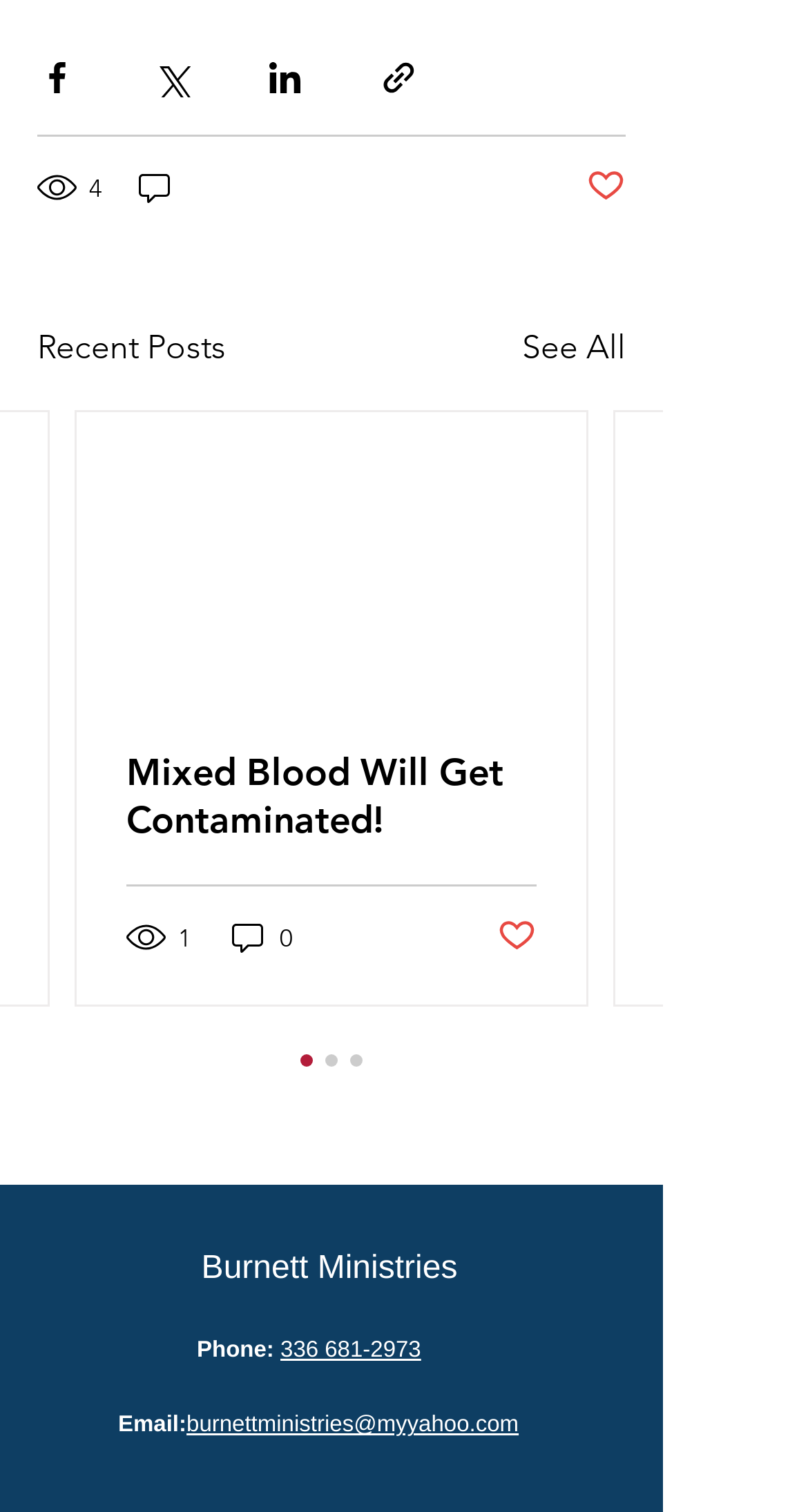Answer briefly with one word or phrase:
What is the name of the organization?

Burnett Ministries